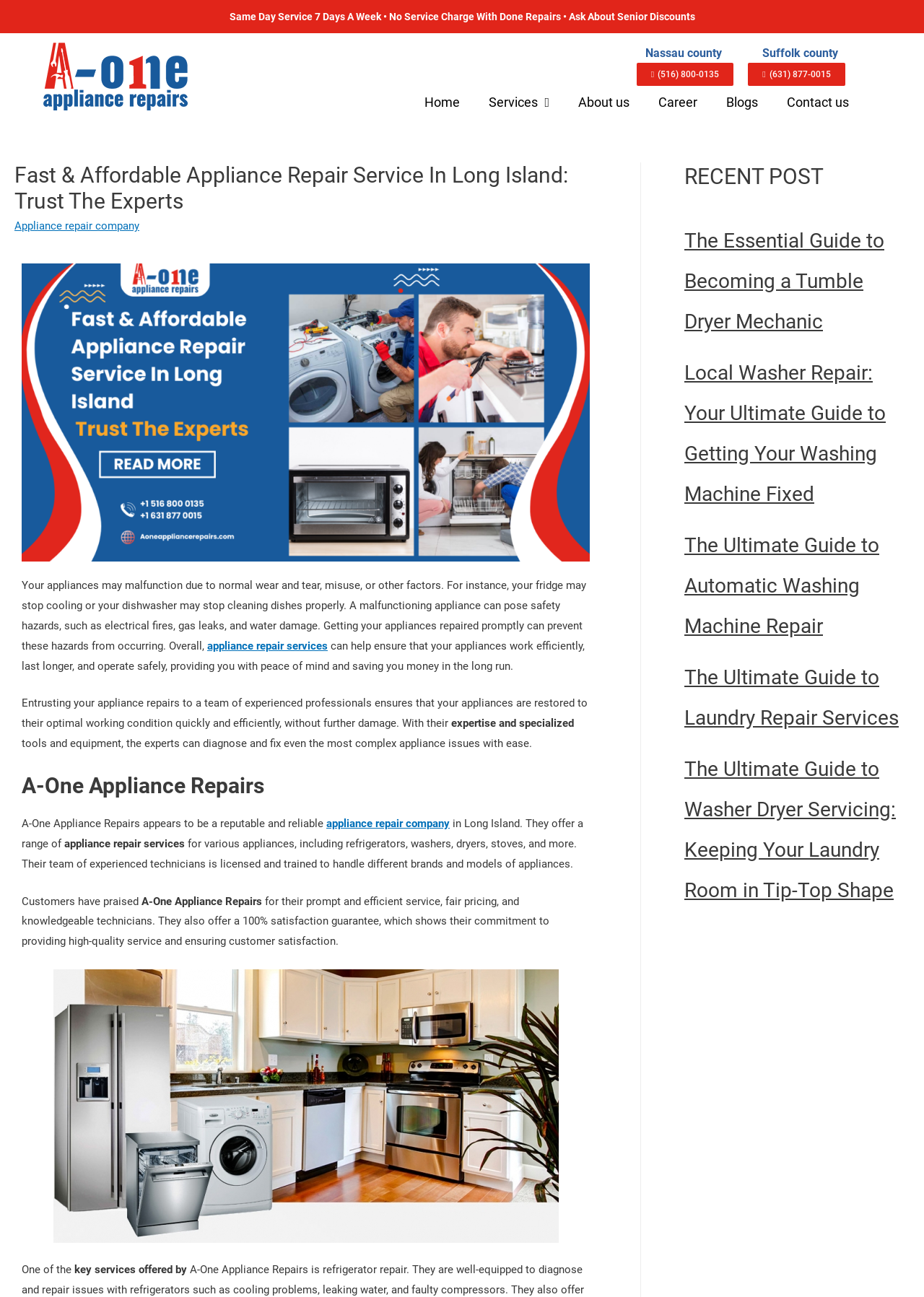Determine the bounding box coordinates for the element that should be clicked to follow this instruction: "Call the phone number (516) 800-0135". The coordinates should be given as four float numbers between 0 and 1, in the format [left, top, right, bottom].

[0.689, 0.048, 0.794, 0.066]